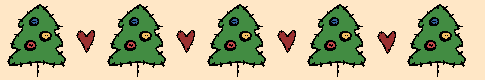Describe the image with as much detail as possible.

The image features a whimsical line of Christmas trees, illustrated in a playful and colorful style. Each tree is adorned with bright ornaments in various colors, enhancing the festive spirit. Between the trees, there are charming red hearts that add a touch of warmth and affection to the scene. Set against a light beige background, this decoration embodies the joy and cheer associated with the holiday season, making it a delightful visual element for any Christmas-themed content.